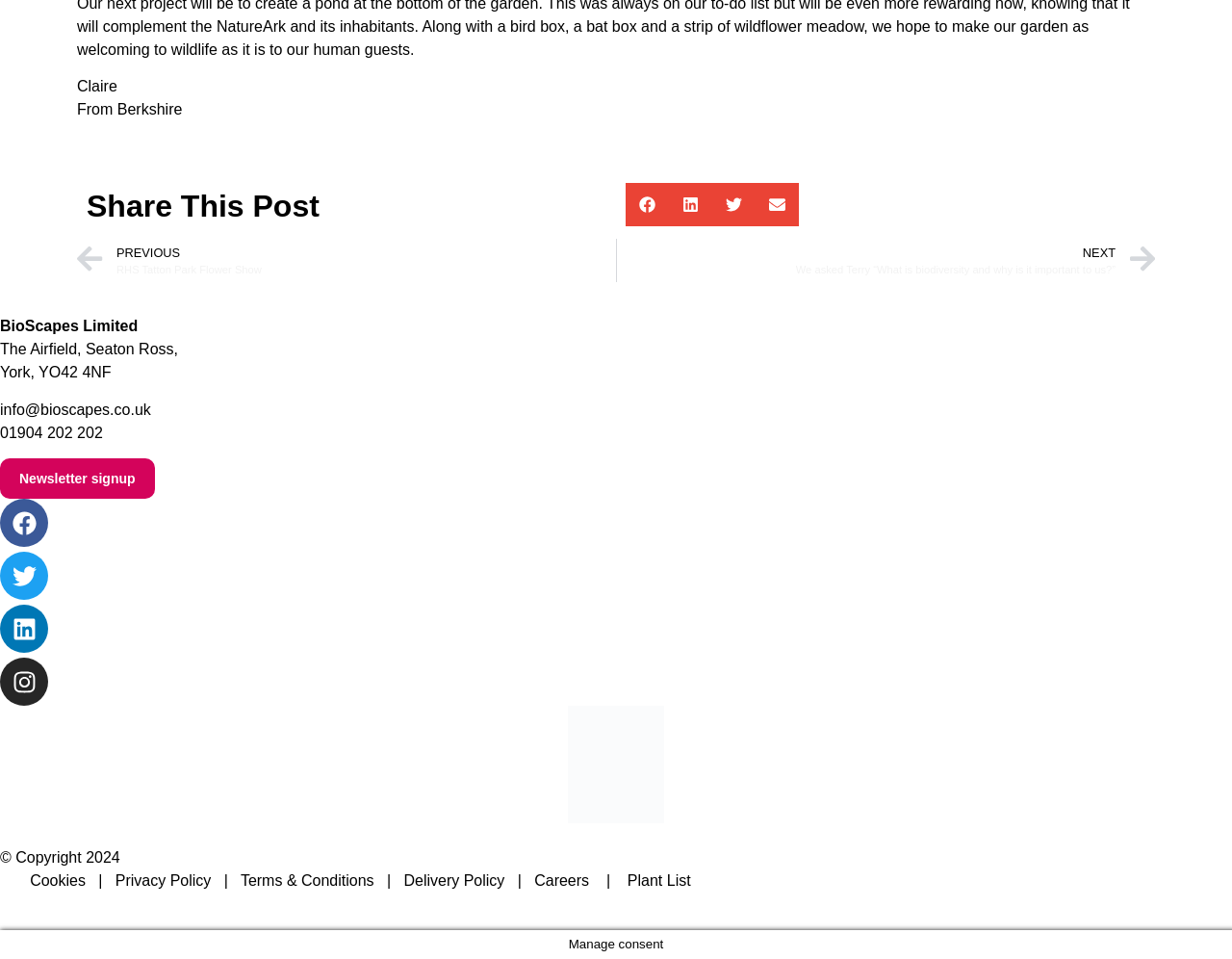Identify the bounding box coordinates for the UI element described as: "aria-label="Share on linkedin"". The coordinates should be provided as four floats between 0 and 1: [left, top, right, bottom].

[0.543, 0.191, 0.578, 0.236]